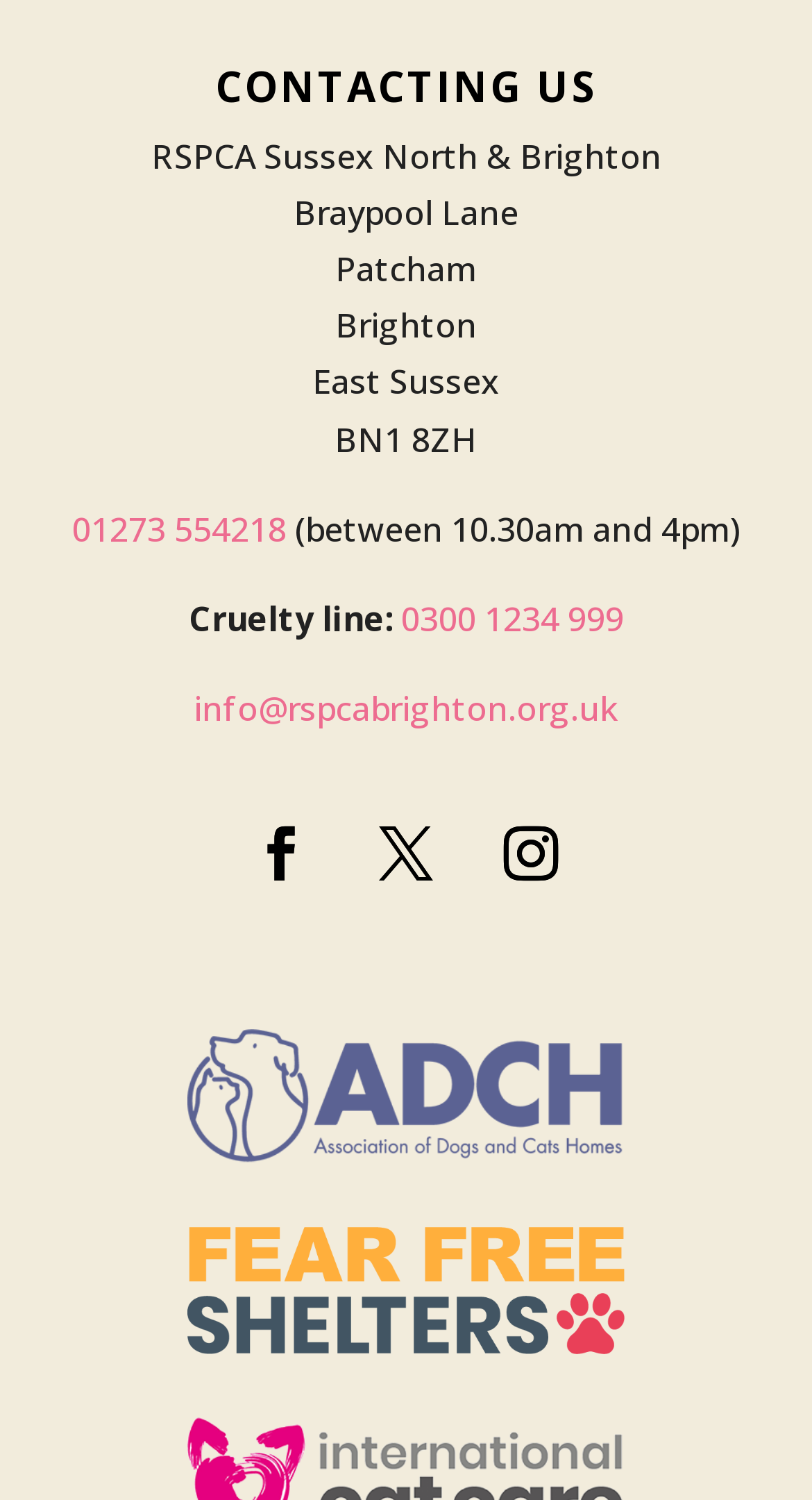Provide the bounding box coordinates of the UI element that matches the description: "01273 554218".

[0.088, 0.337, 0.353, 0.368]